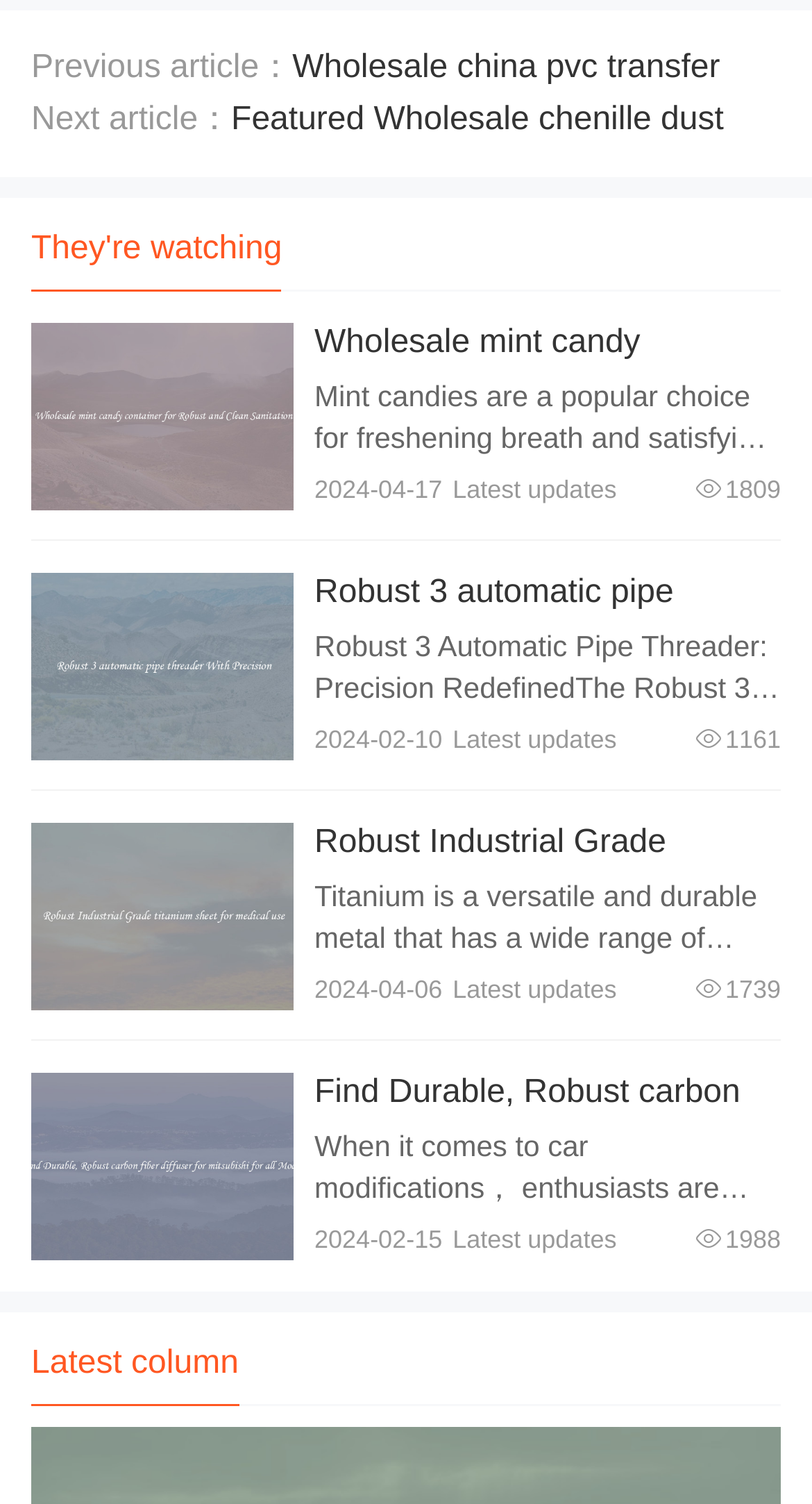Locate the bounding box coordinates of the area that needs to be clicked to fulfill the following instruction: "Explore wholesale mint candy container". The coordinates should be in the format of four float numbers between 0 and 1, namely [left, top, right, bottom].

[0.387, 0.216, 0.955, 0.295]